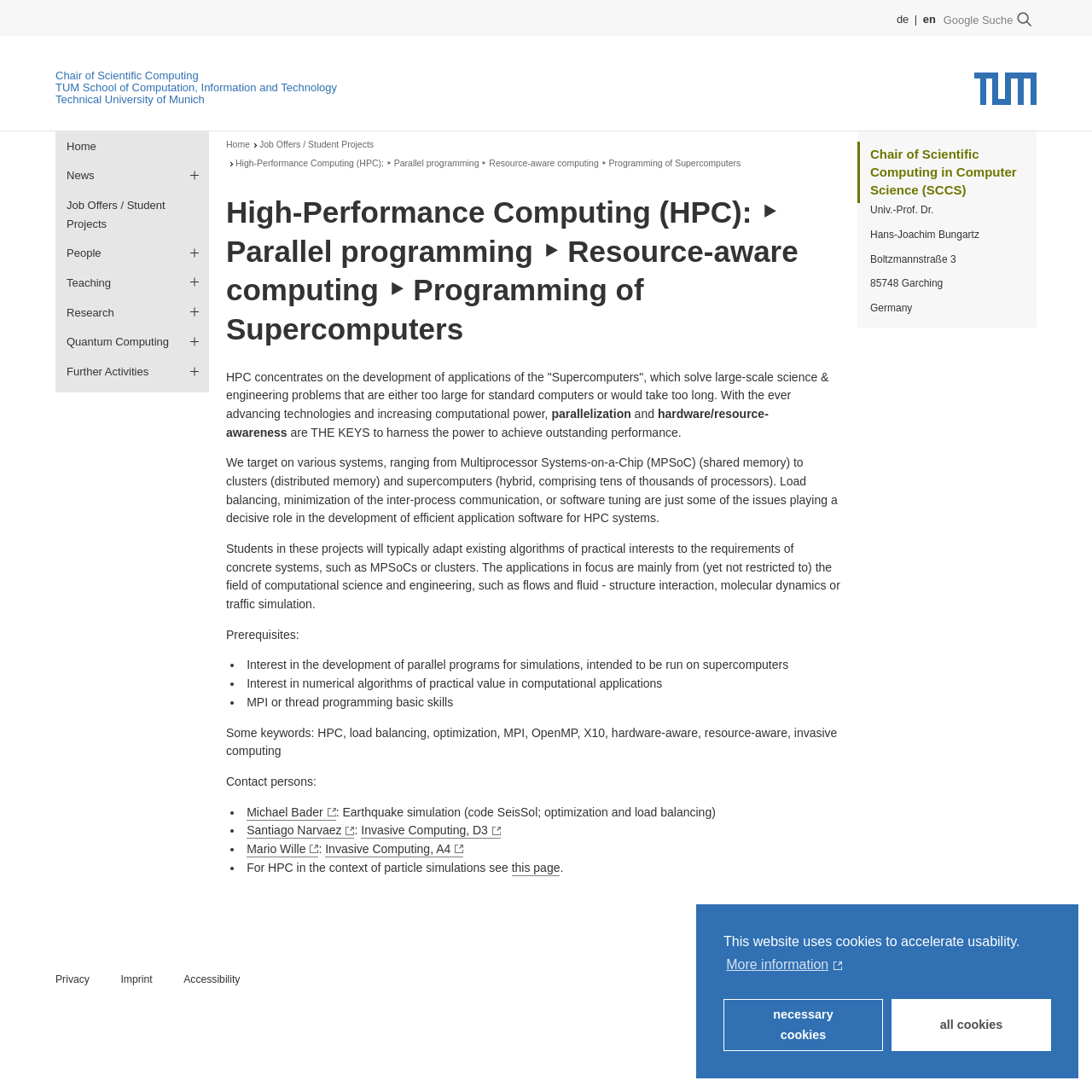Please pinpoint the bounding box coordinates for the region I should click to adhere to this instruction: "Go to the home page".

[0.051, 0.12, 0.191, 0.147]